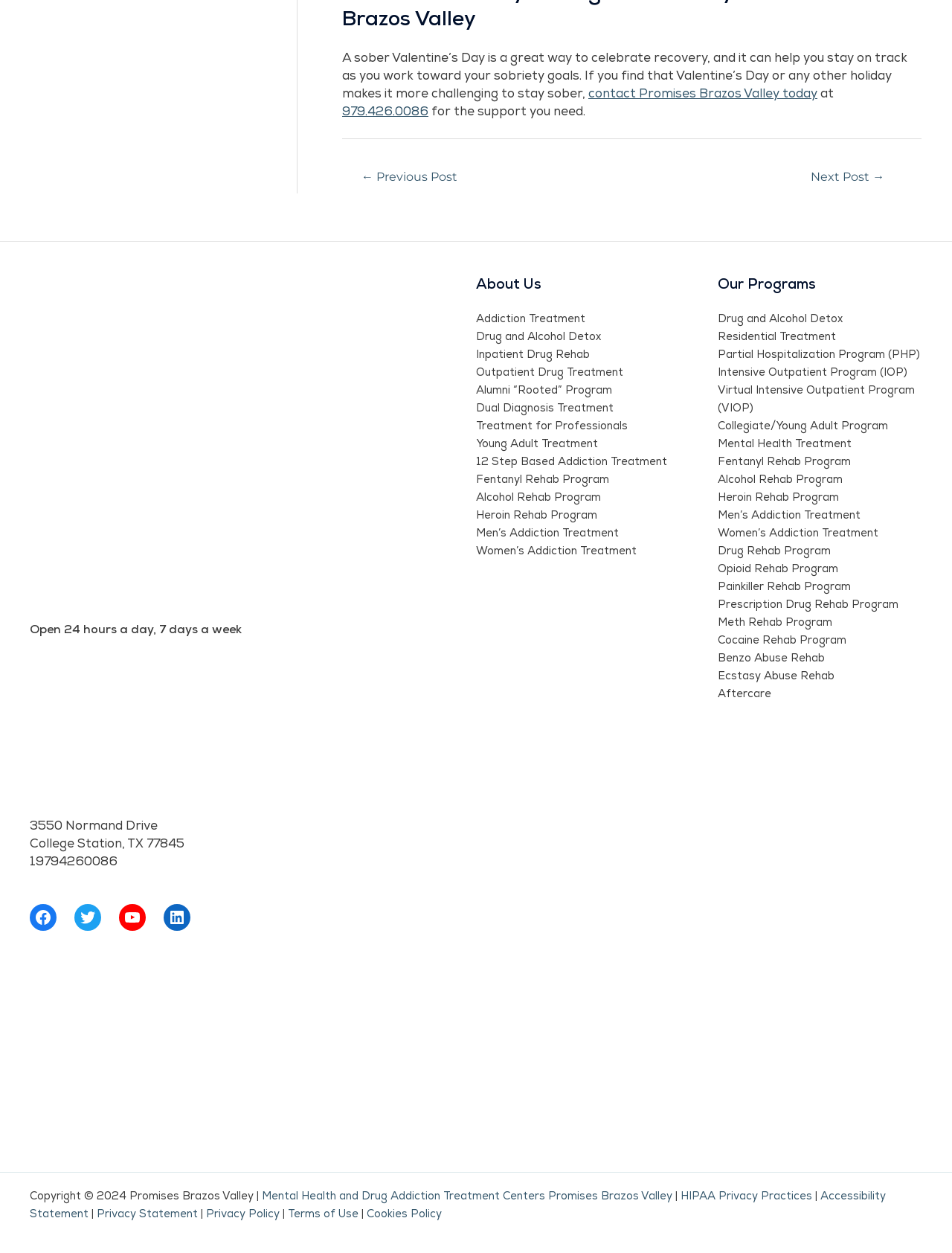Extract the bounding box coordinates for the UI element described as: "Cookies Policy".

[0.385, 0.964, 0.464, 0.974]